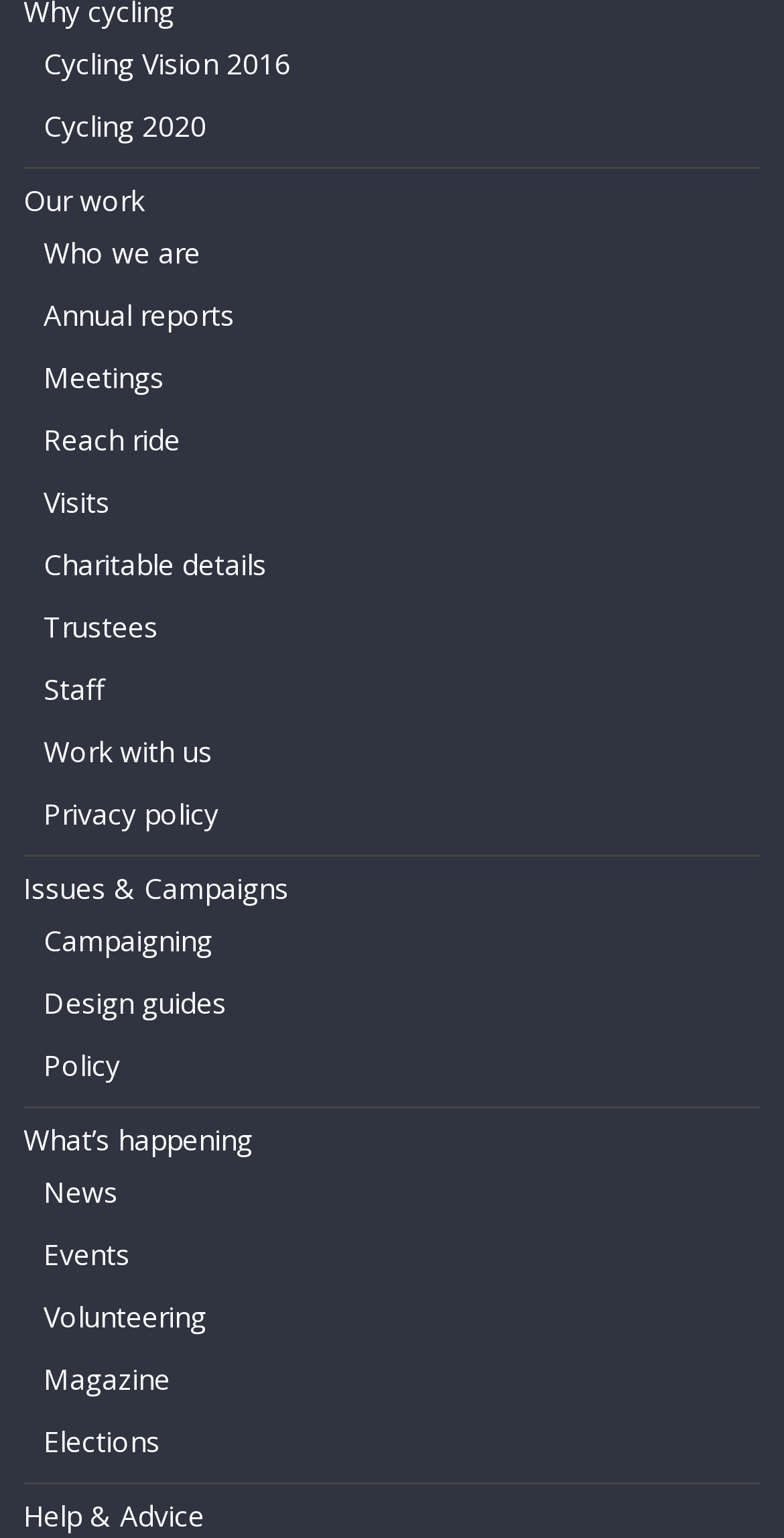Are there any links related to news on the webpage?
Please look at the screenshot and answer in one word or a short phrase.

Yes